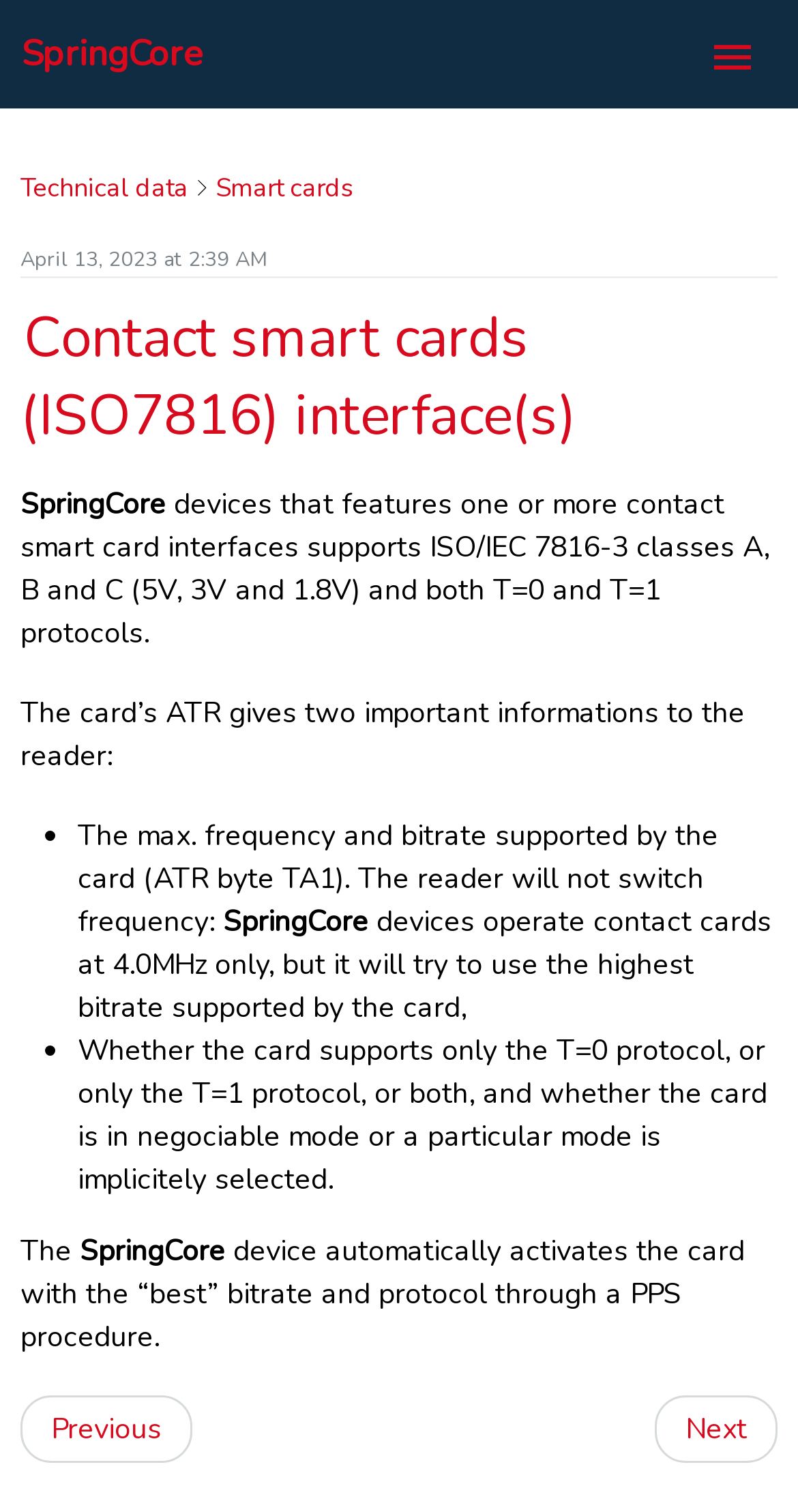Please identify the bounding box coordinates of the element that needs to be clicked to perform the following instruction: "Learn about the Operating Modes".

[0.0, 0.233, 1.0, 0.27]